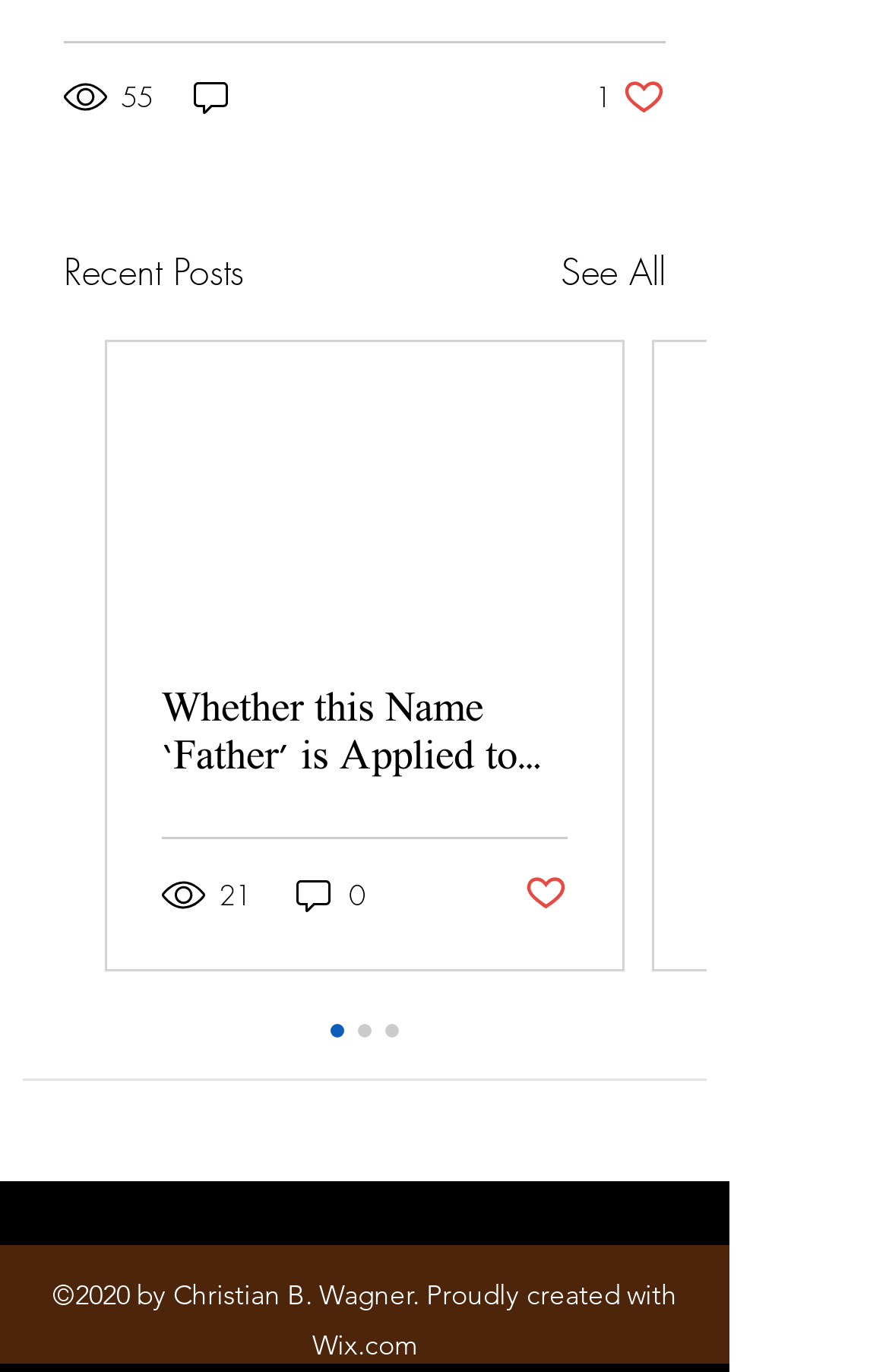What is the number of views for the first post?
Please interpret the details in the image and answer the question thoroughly.

The first post has a generic element with the text '55 views', which indicates the number of views for that post.